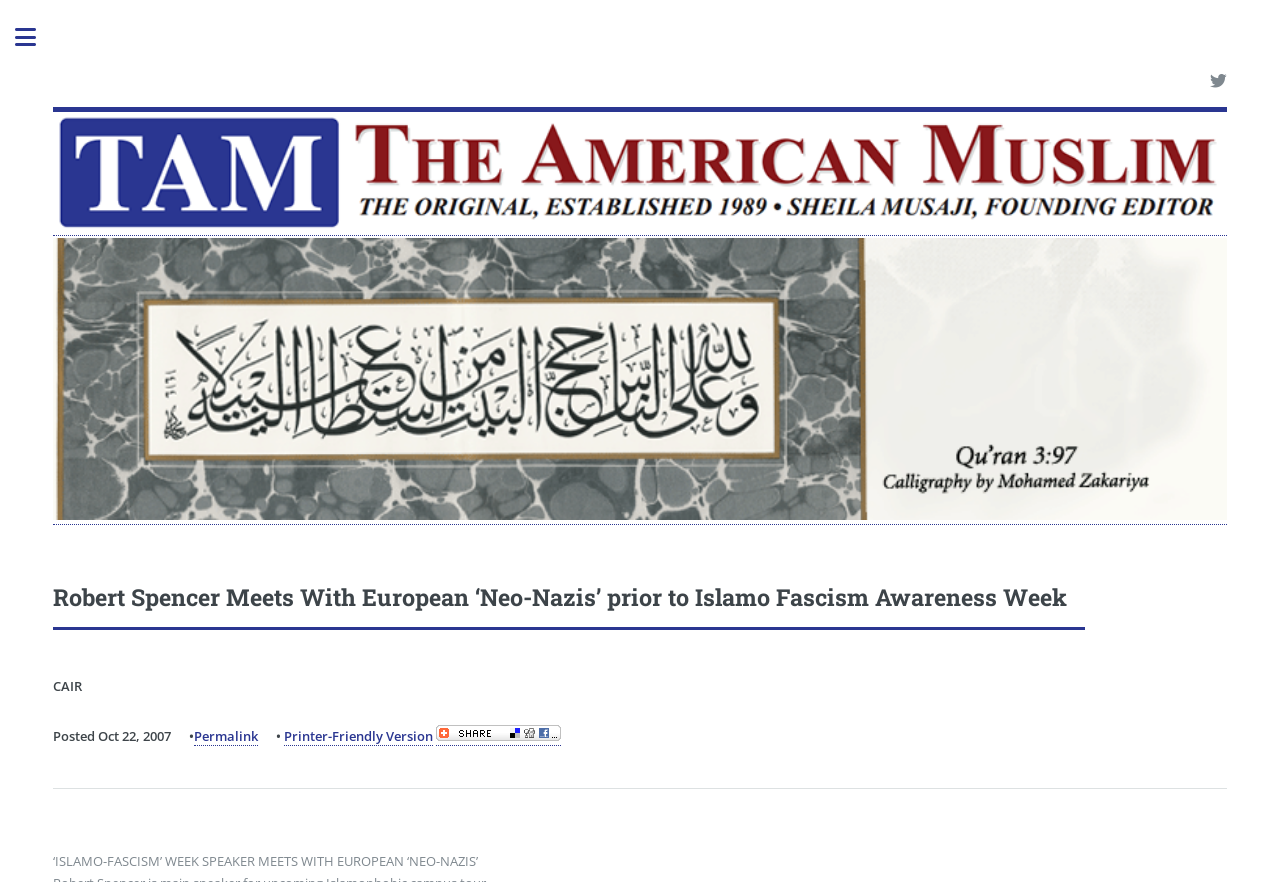What is the topic of the article?
Offer a detailed and exhaustive answer to the question.

The topic of the article can be inferred by looking at the headings and text on the webpage. The heading 'Robert Spencer Meets With European ‘Neo-Nazis’ prior to Islamo Fascism Awareness Week' suggests that the article is discussing the topic of Islam and fascism.